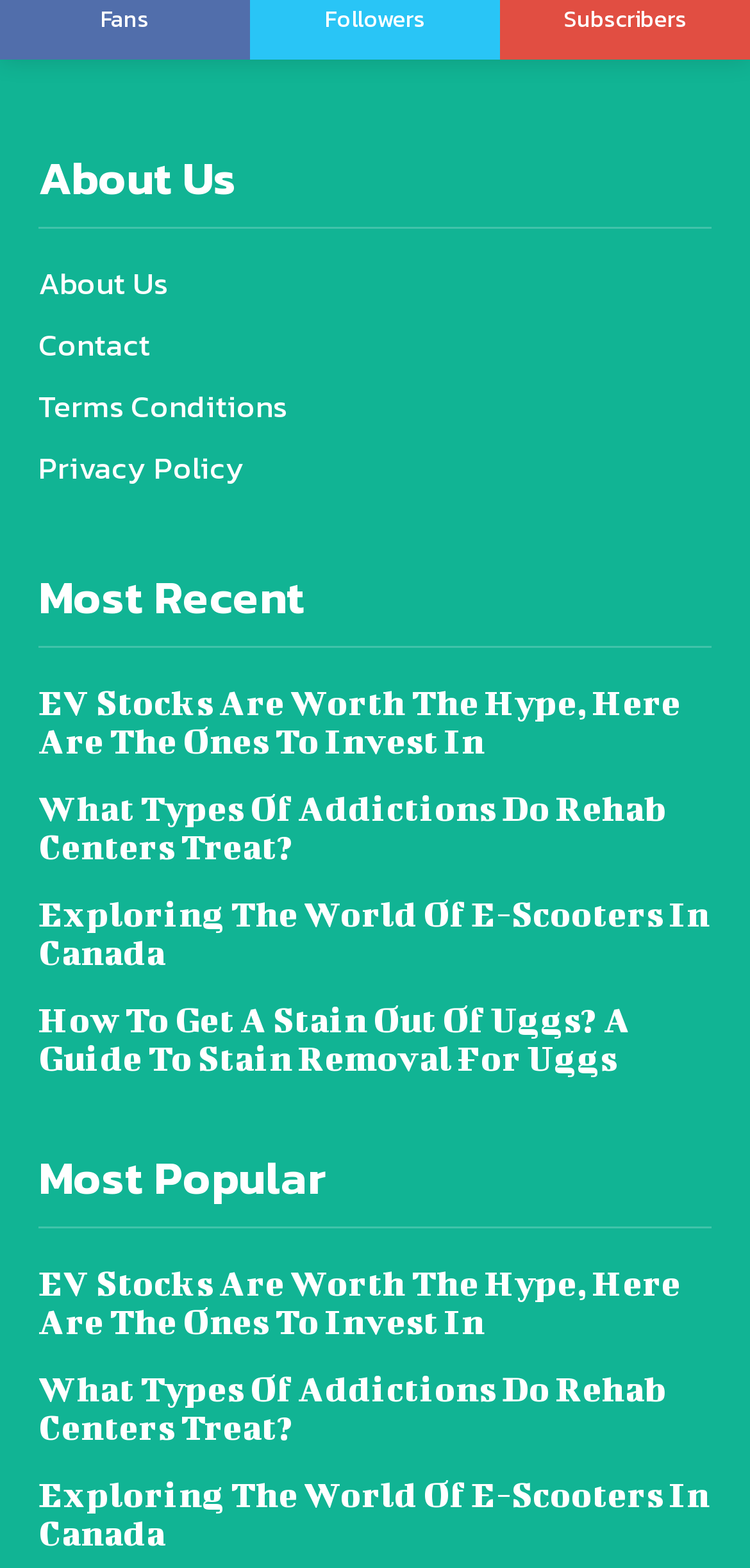Identify the bounding box coordinates of the element that should be clicked to fulfill this task: "Click on AUTOMOTIVE". The coordinates should be provided as four float numbers between 0 and 1, i.e., [left, top, right, bottom].

None